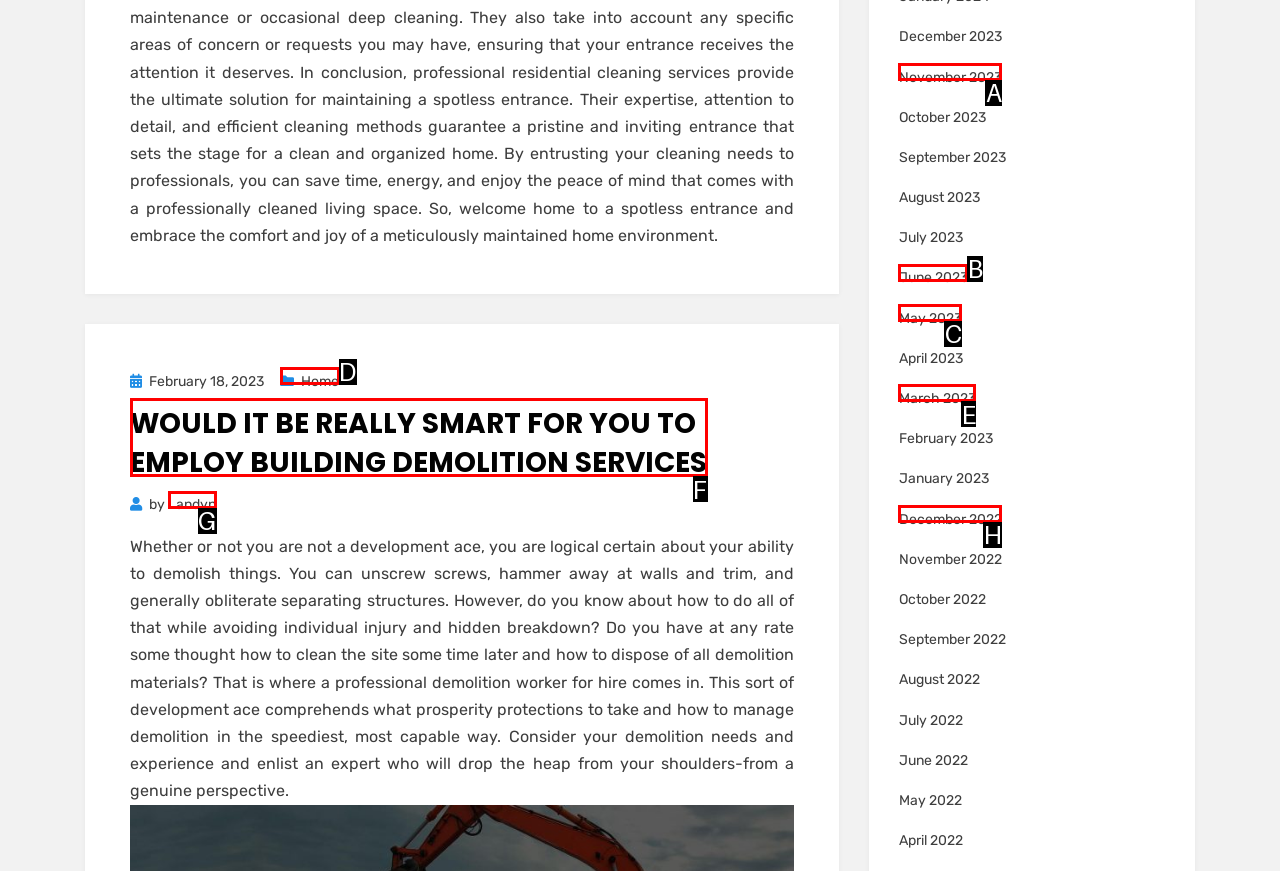Determine the HTML element that best aligns with the description: May 2023
Answer with the appropriate letter from the listed options.

C